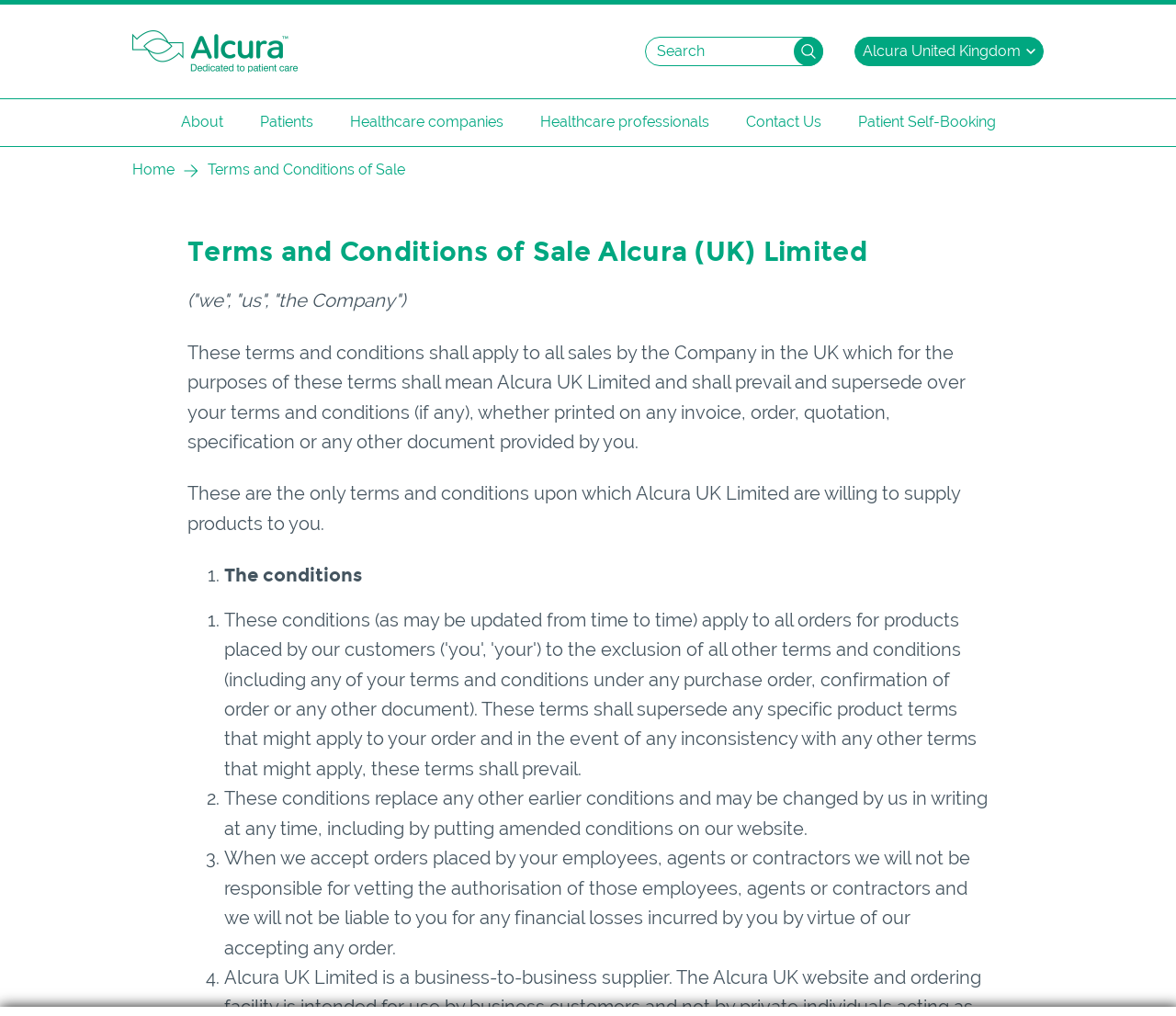Describe every aspect of the webpage comprehensively.

The webpage is about the Terms and Conditions of Sale for Alcura Health, a UK-based company. At the top, there is a banner with the company name and a link to skip to the content. Below the banner, there is a navigation menu with links to different sections, including Home, About, Patients, Healthcare companies, Healthcare professionals, Contact Us, and Patient Self-Booking.

On the left side, there is a search bar with a search button and an image of a magnifying glass. Next to the search bar, there is a dropdown menu for selecting a country, currently set to Alcura United Kingdom.

The main content of the page is divided into sections, with headings and paragraphs of text. The first section is an introduction to the Terms and Conditions of Sale, stating that they apply to all sales by the company in the UK. The text explains that these terms supersede any other terms and conditions provided by the customer.

The following sections are organized as a list, with numbered markers and paragraphs of text. The list outlines the conditions of sale, including the company's right to change the conditions at any time, and the customer's responsibility to ensure that their employees, agents, or contractors are authorized to place orders.

Throughout the page, there are no images other than the icons for the search button and the country dropdown menu. The layout is clean and easy to read, with clear headings and concise text.